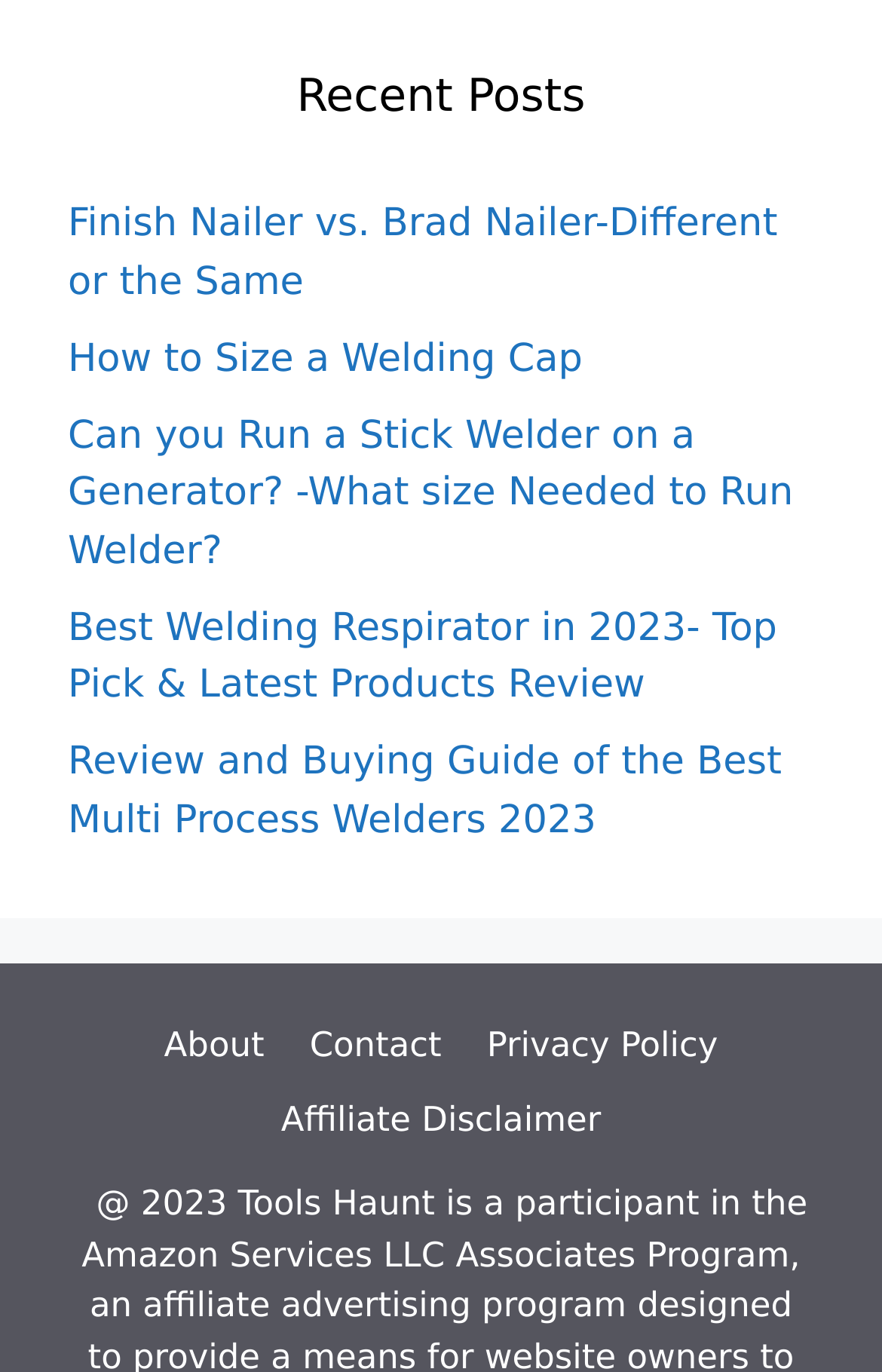Respond with a single word or short phrase to the following question: 
What is the last link in the 'Recent Posts' section?

Review and Buying Guide of the Best Multi Process Welders 2023